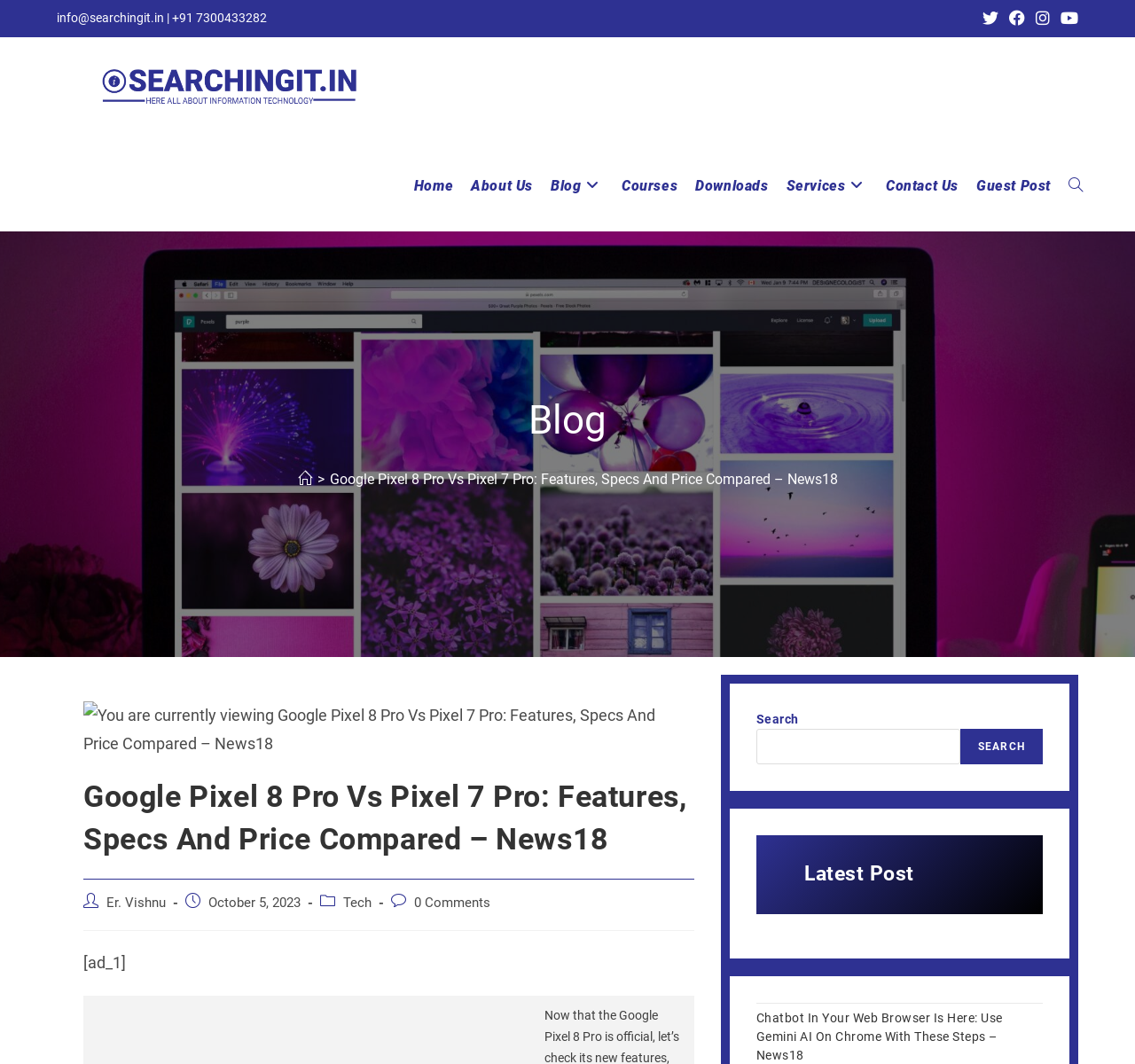Who is the author of the current post?
Please utilize the information in the image to give a detailed response to the question.

The author of the current post can be found in the static text element that says 'Post author:' followed by a link element that says 'Er. Vishnu'.